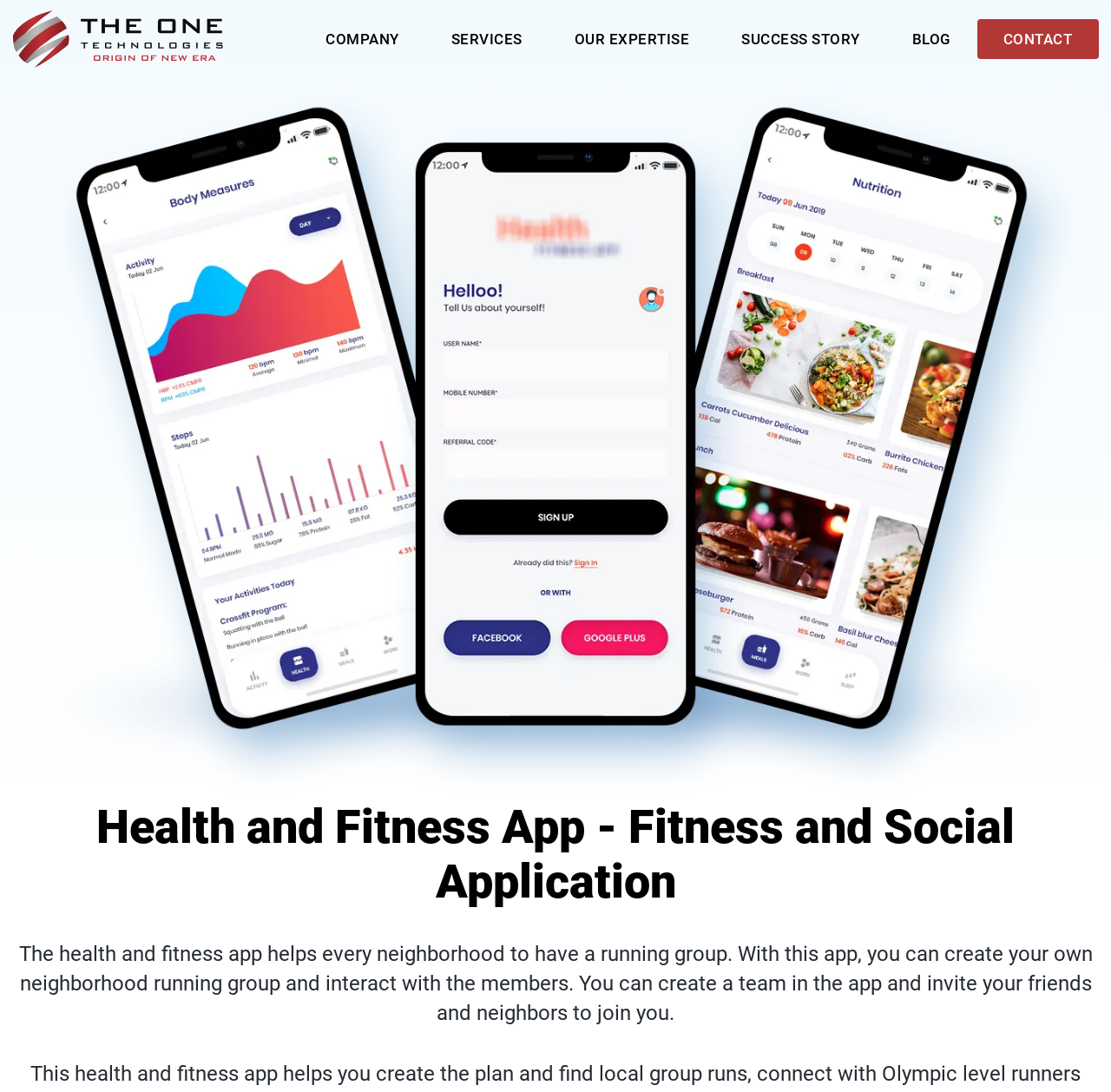What is the topic of the image on the webpage?
Using the visual information, answer the question in a single word or phrase.

Nutrition mobile app development